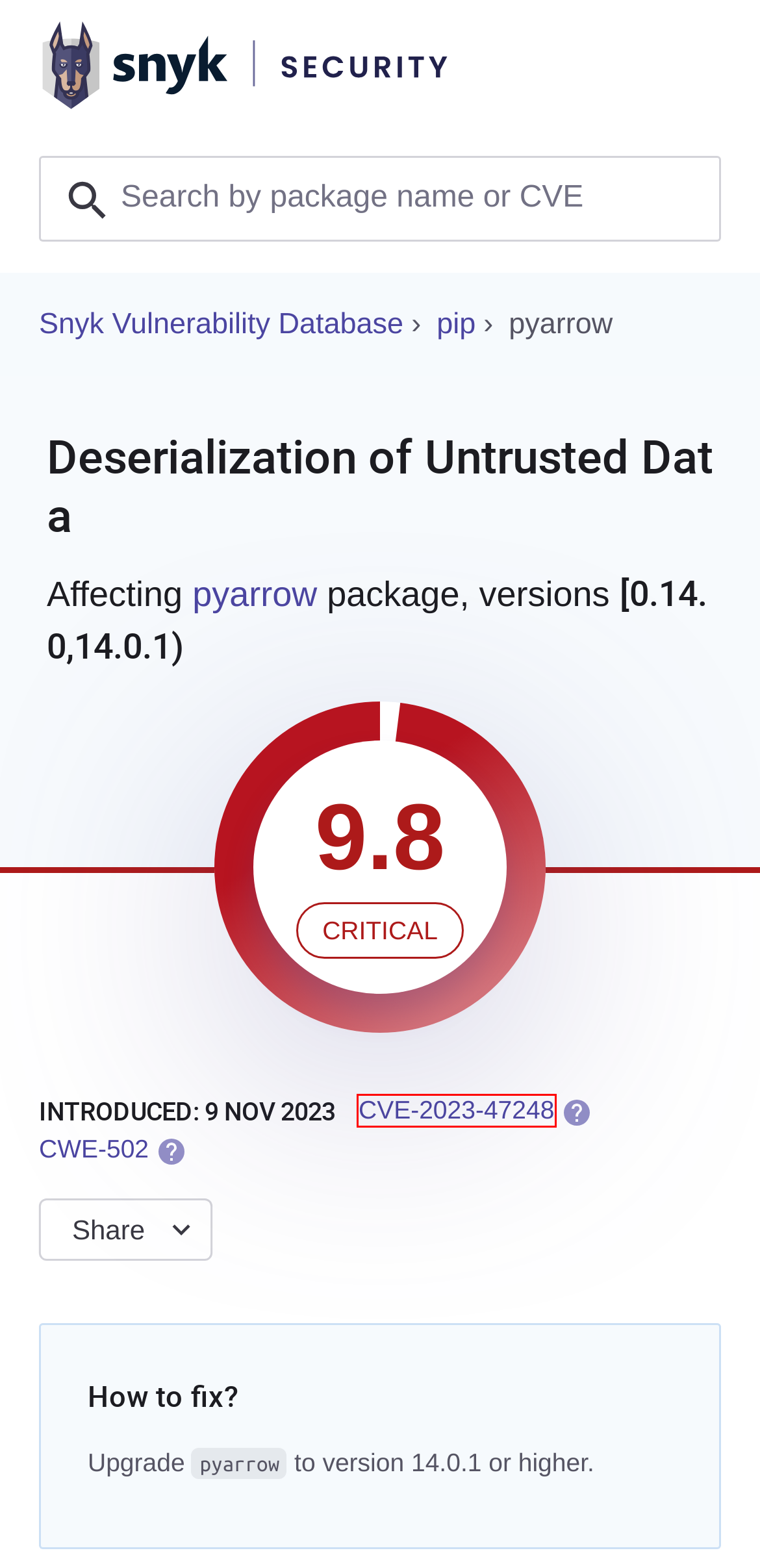Given a webpage screenshot with a red bounding box around a UI element, choose the webpage description that best matches the new webpage after clicking the element within the bounding box. Here are the candidates:
A. Snyk Vulnerability Database | Snyk
B. CWE -

		CWE-502: Deserialization of Untrusted Data (4.14)
C. Careers | Snyk
D. Disclosed Vulnerabilities | Snyk
E. Open Source & Cloud Native Application Security Blog | Snyk
F. Container vulnerability management and Kubernetes workload security | Snyk
G. Events and Webinars | Snyk
H. CVE Website

H